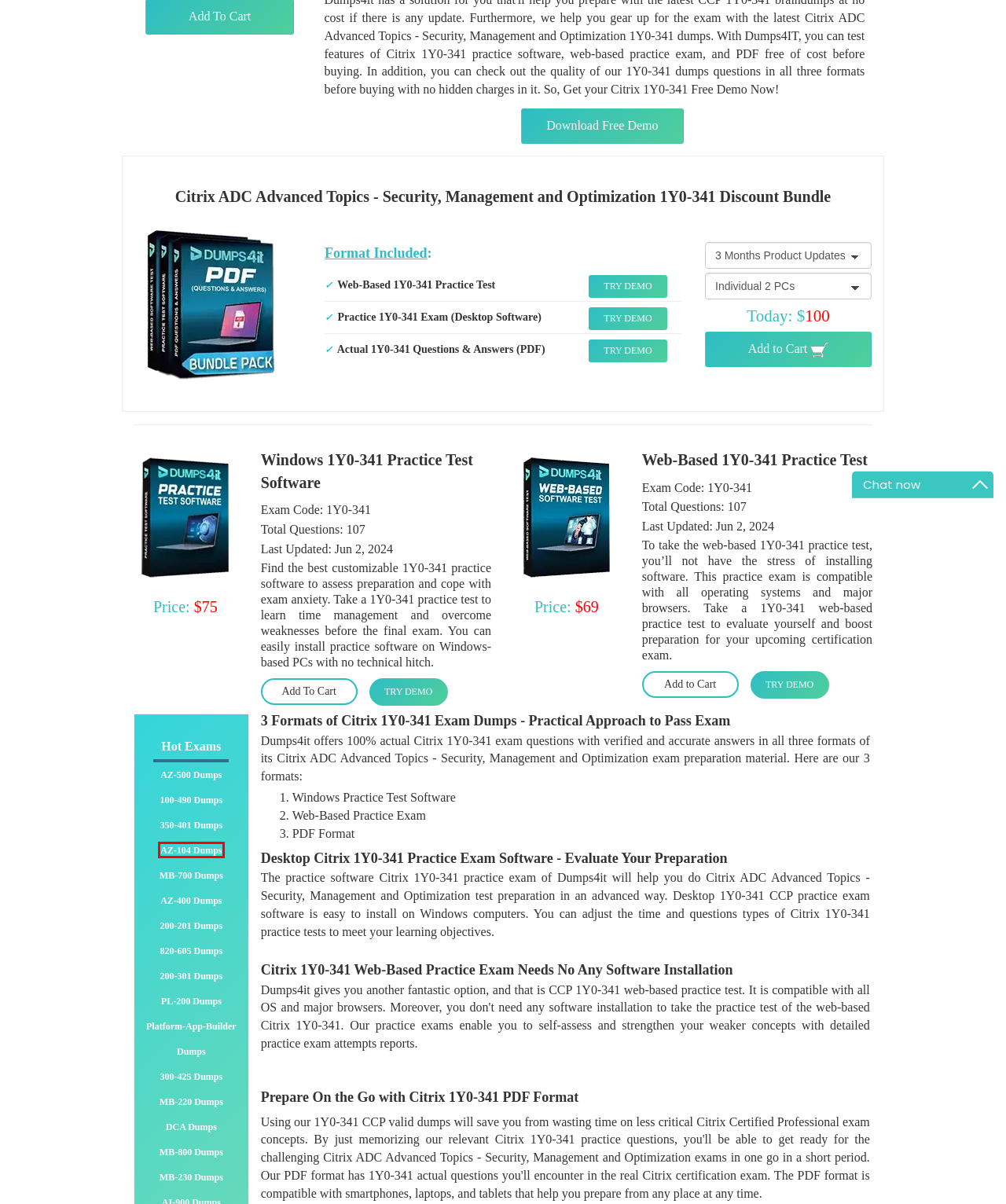Analyze the given webpage screenshot and identify the UI element within the red bounding box. Select the webpage description that best matches what you expect the new webpage to look like after clicking the element. Here are the candidates:
A. Latest MB-220 Dumps Jun, 2024 - Buy Microsoft MB-220 Dumps
B. Latest 350-401 Dumps Jun, 2024 - Buy Cisco 350-401 Dumps
C. Valid AZ-500 Dumps - Buy Microsoft AZ-500 BrainDumps- Updated 2019
D. Latest AZ-104 Dumps Jun, 2024 - Buy Microsoft AZ-104 Dumps
E. Latest 200-301 Dumps Jun, 2024 - Buy Cisco 200-301 Dumps
F. Latest 200-201 Dumps Jun, 2024 - Buy Cisco 200-201 Dumps
G. Latest 100-490 Dumps Jun, 2024 - Buy Cisco 100-490 Dumps
H. Latest Platform-App-Builder Dumps Jun, 2024 - Buy Salesforce Platform-App-Builder Dumps

D